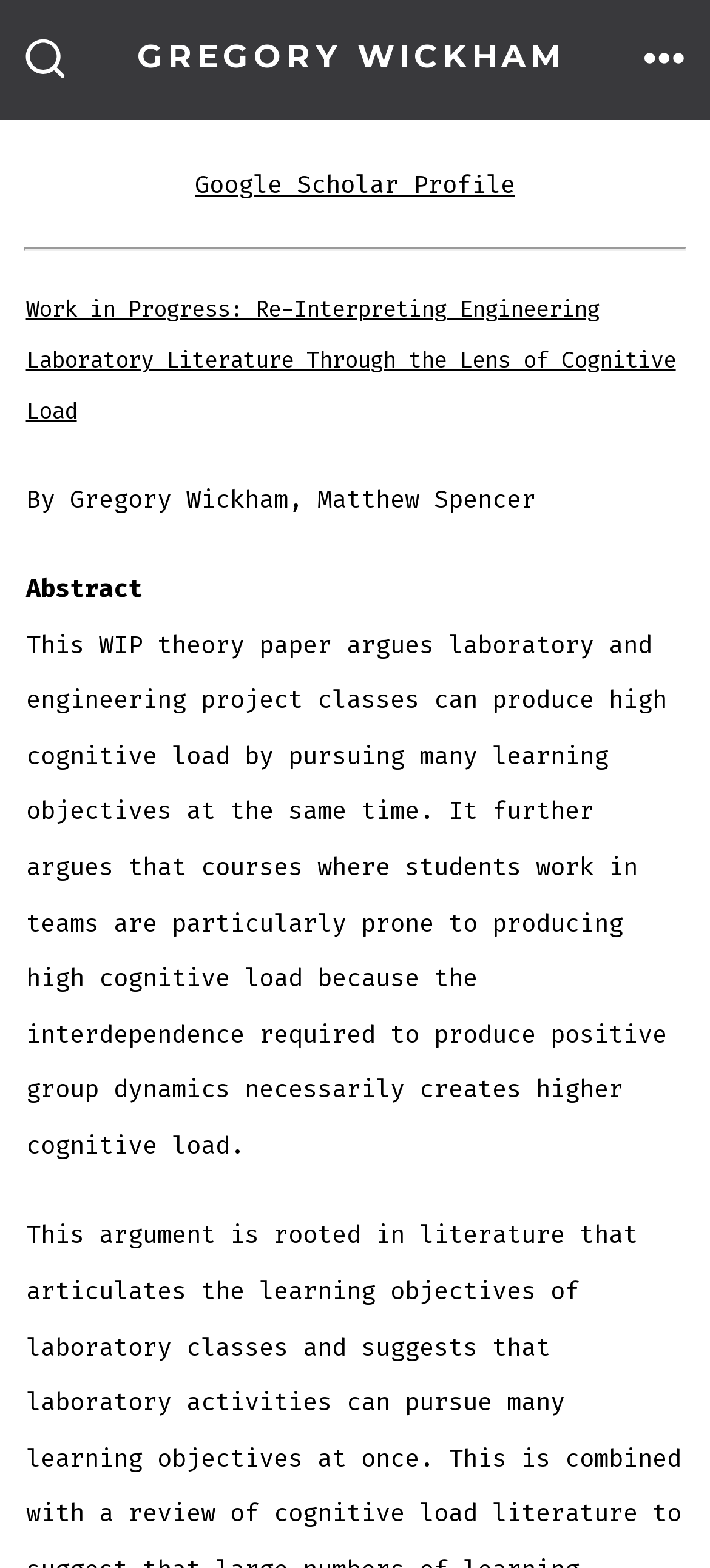Using the provided element description, identify the bounding box coordinates as (top-left x, top-left y, bottom-right x, bottom-right y). Ensure all values are between 0 and 1. Description: Search Toggle

[0.006, 0.009, 0.122, 0.067]